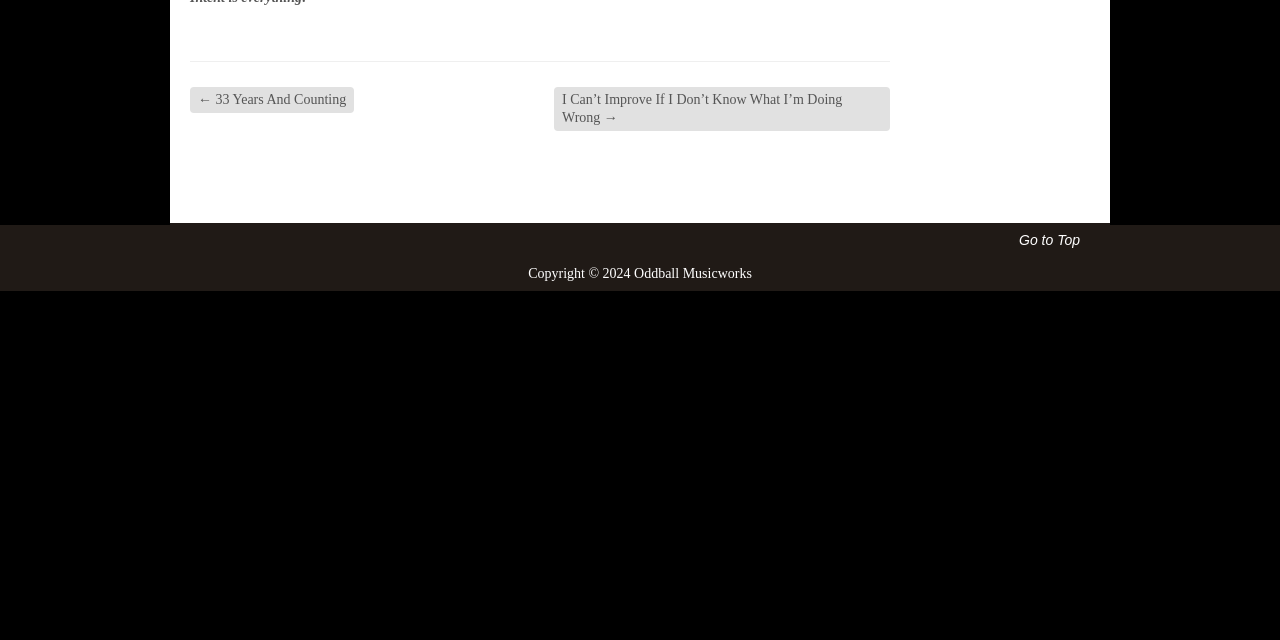Provide the bounding box coordinates of the UI element that matches the description: "Go to Top".

[0.796, 0.364, 0.844, 0.386]